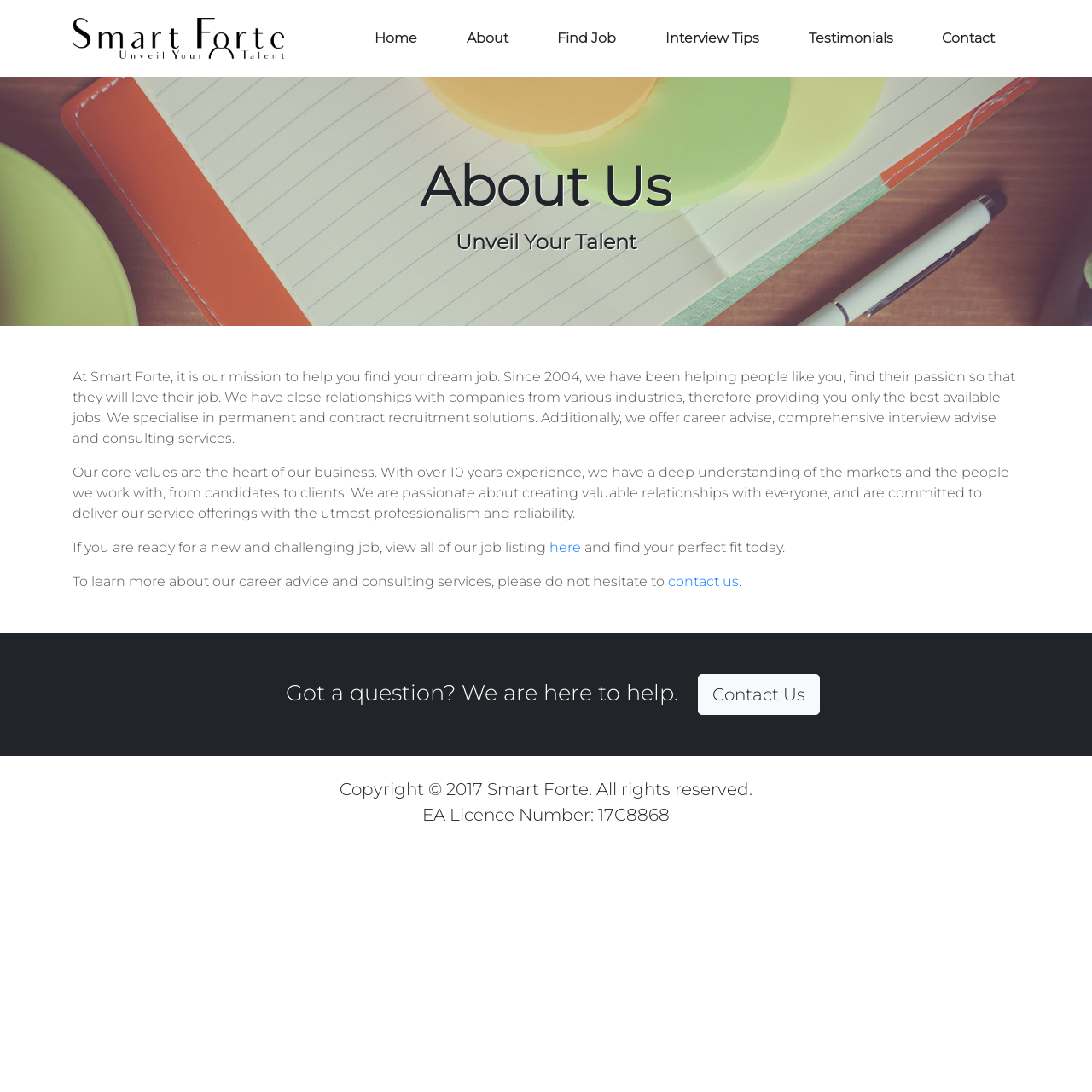Kindly provide the bounding box coordinates of the section you need to click on to fulfill the given instruction: "Click on Home".

[0.321, 0.02, 0.405, 0.051]